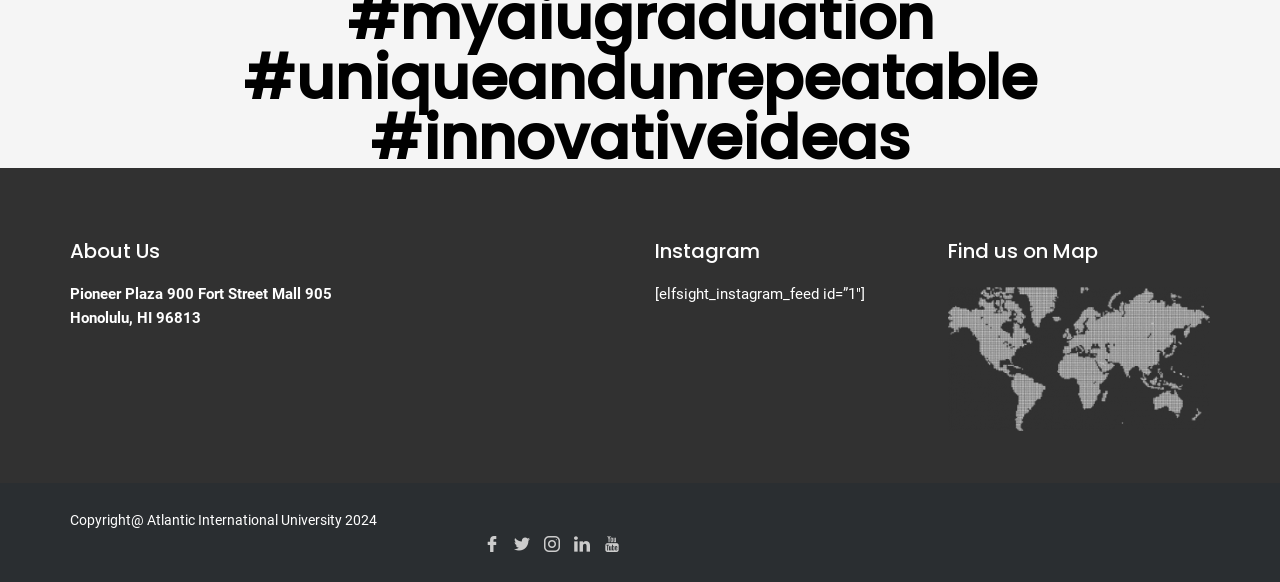What is the copyright year?
Answer the question with detailed information derived from the image.

I found the answer by examining the StaticText element with the text 'Copyright@ Atlantic International University 2024', which is located at the bottom of the webpage. This indicates that the webpage is copyrighted by Atlantic International University in the year 2024.